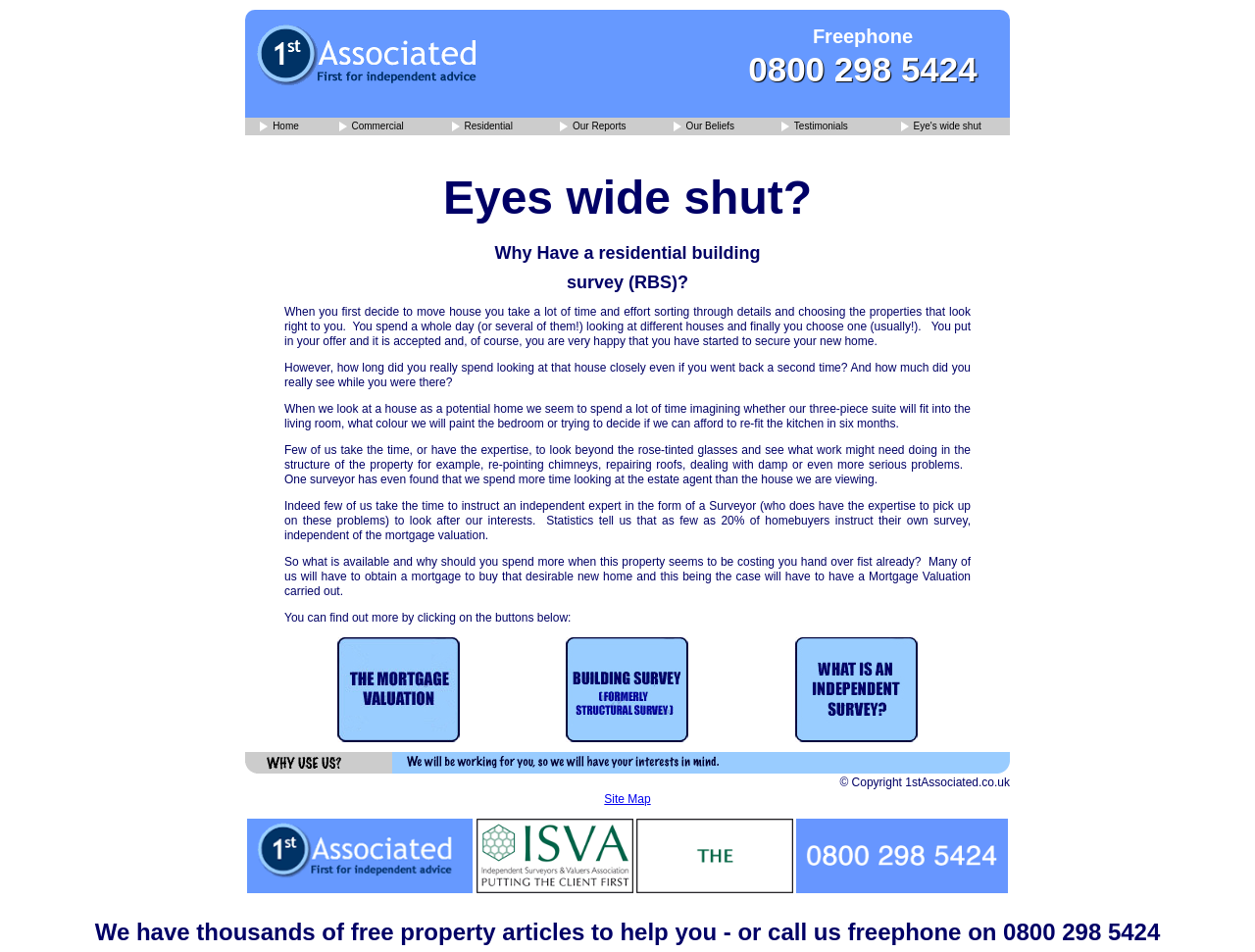Using the provided element description "title="What Is An Independent Survey?"", determine the bounding box coordinates of the UI element.

[0.633, 0.768, 0.731, 0.783]